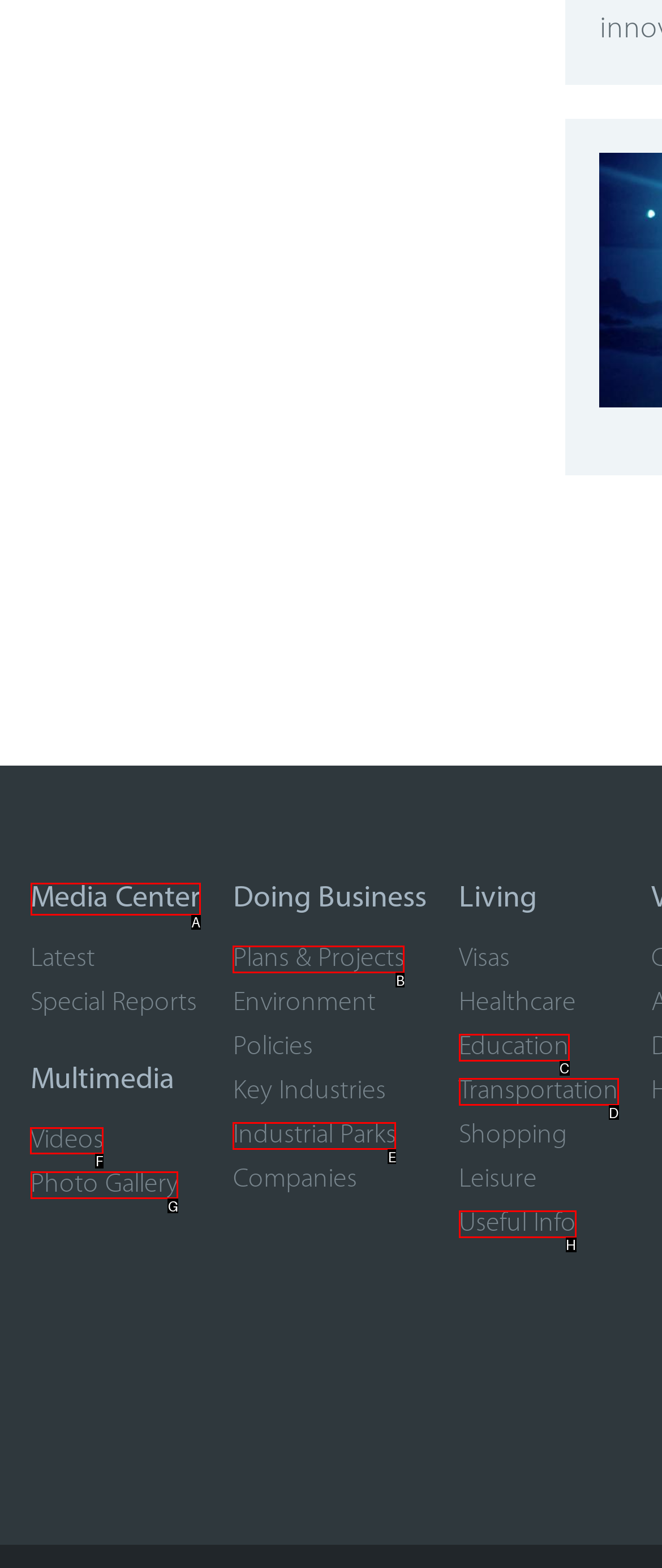Please indicate which HTML element should be clicked to fulfill the following task: View related articles. Provide the letter of the selected option.

None